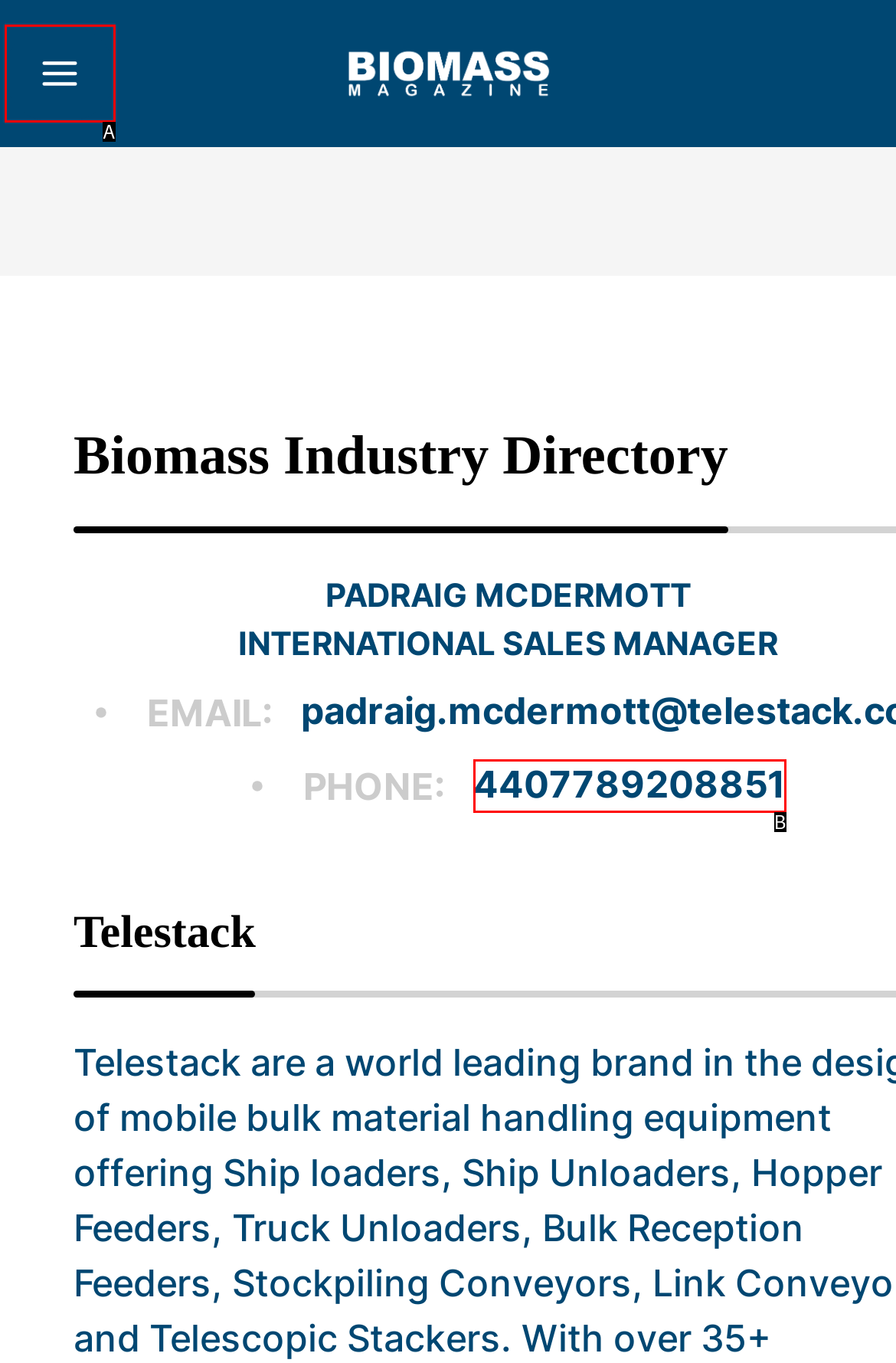Identify which option matches the following description: aria-label="Menu"
Answer by giving the letter of the correct option directly.

A